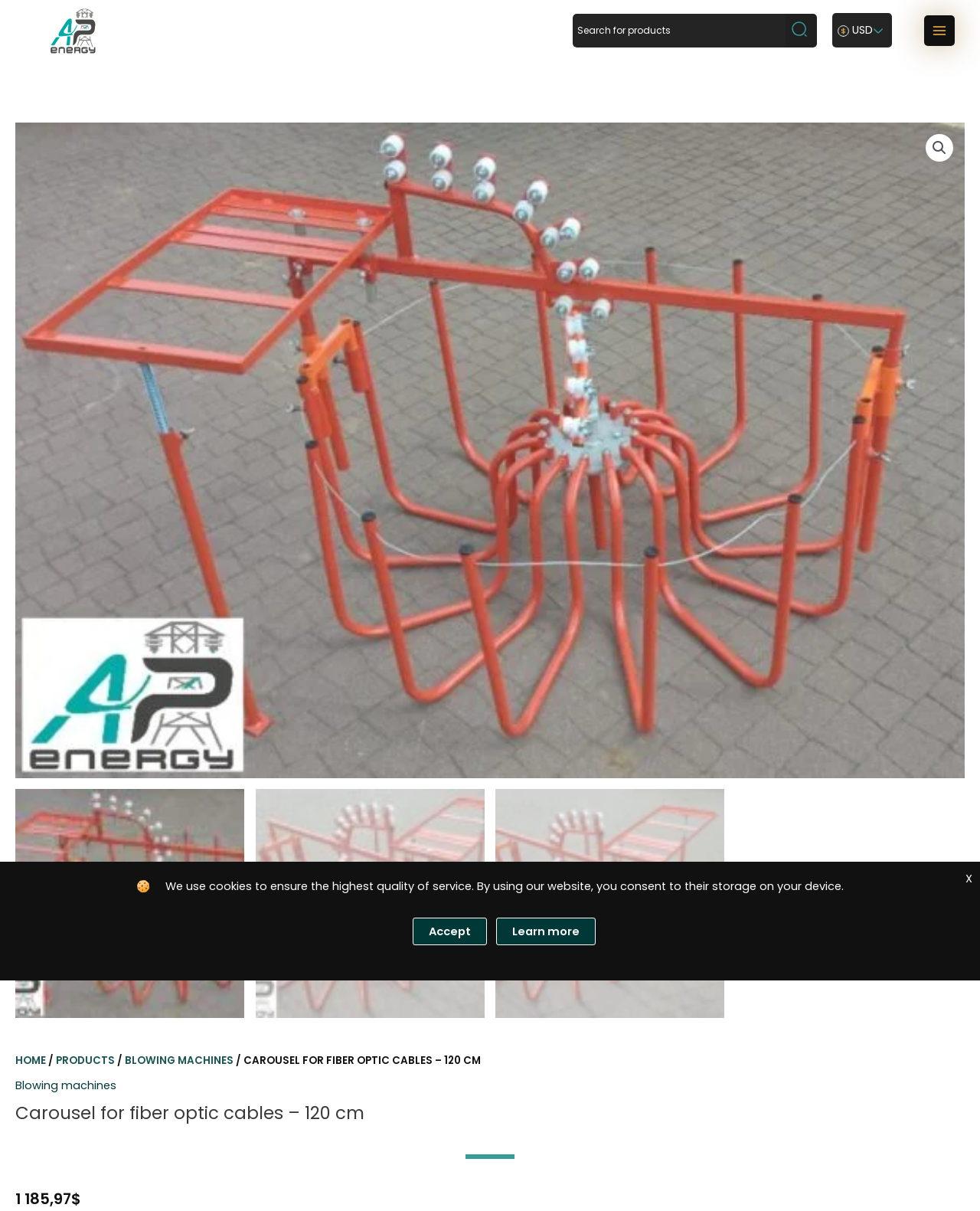What is the length of the product?
Answer briefly with a single word or phrase based on the image.

120 cm